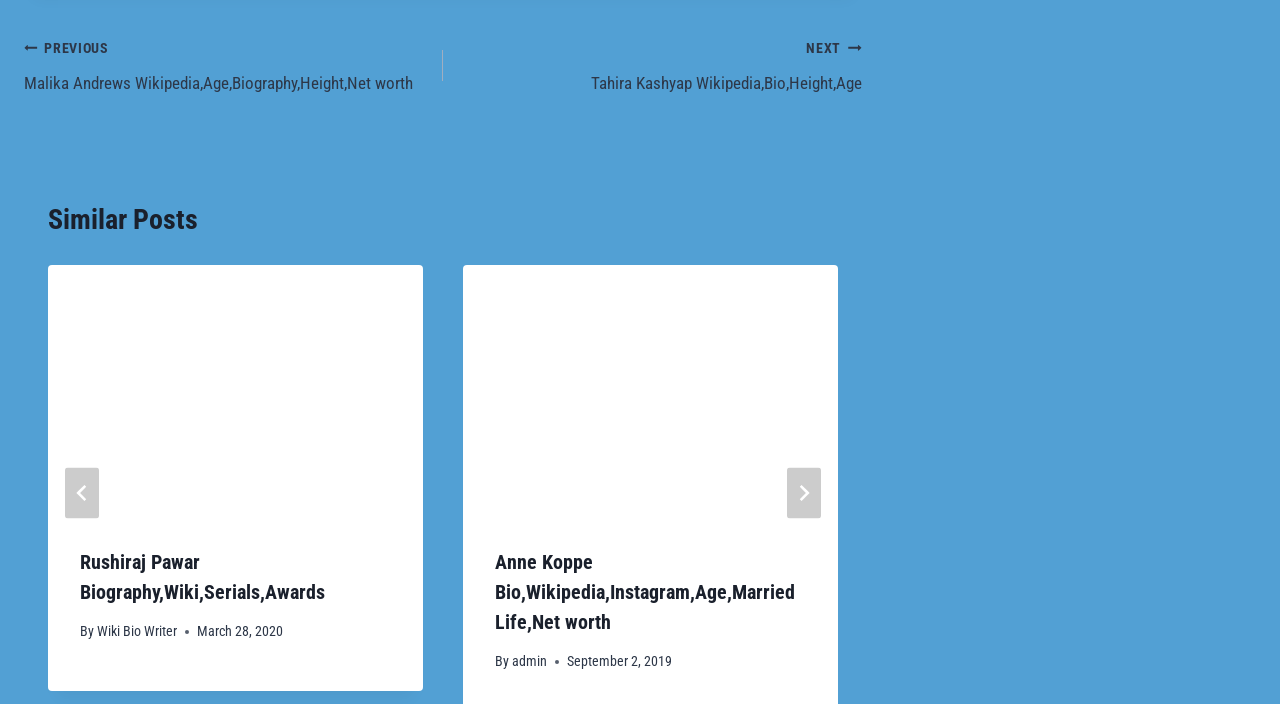When was Anne Koppe's biography published?
Based on the screenshot, answer the question with a single word or phrase.

September 2, 2019